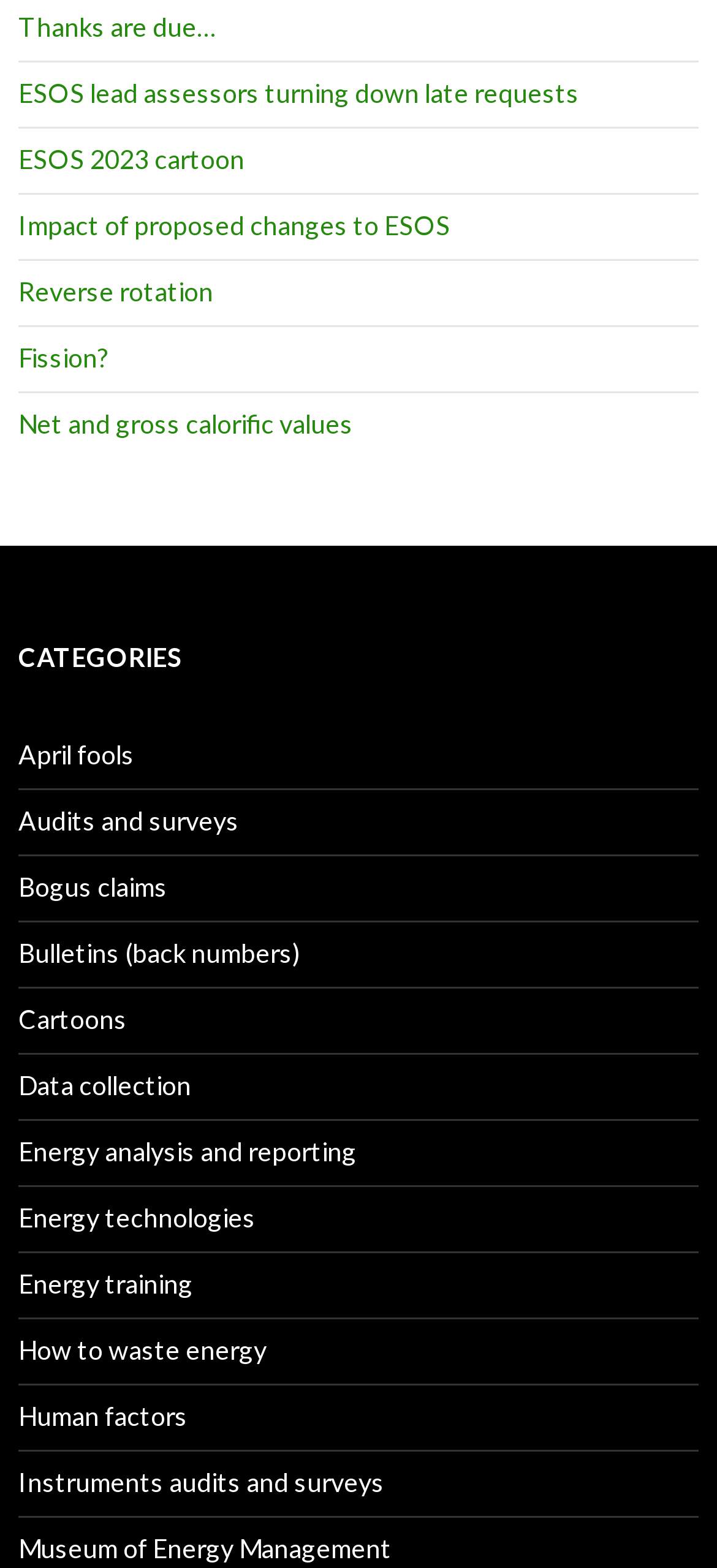How many links have 'ESOS' in their text?
Based on the image, give a one-word or short phrase answer.

2